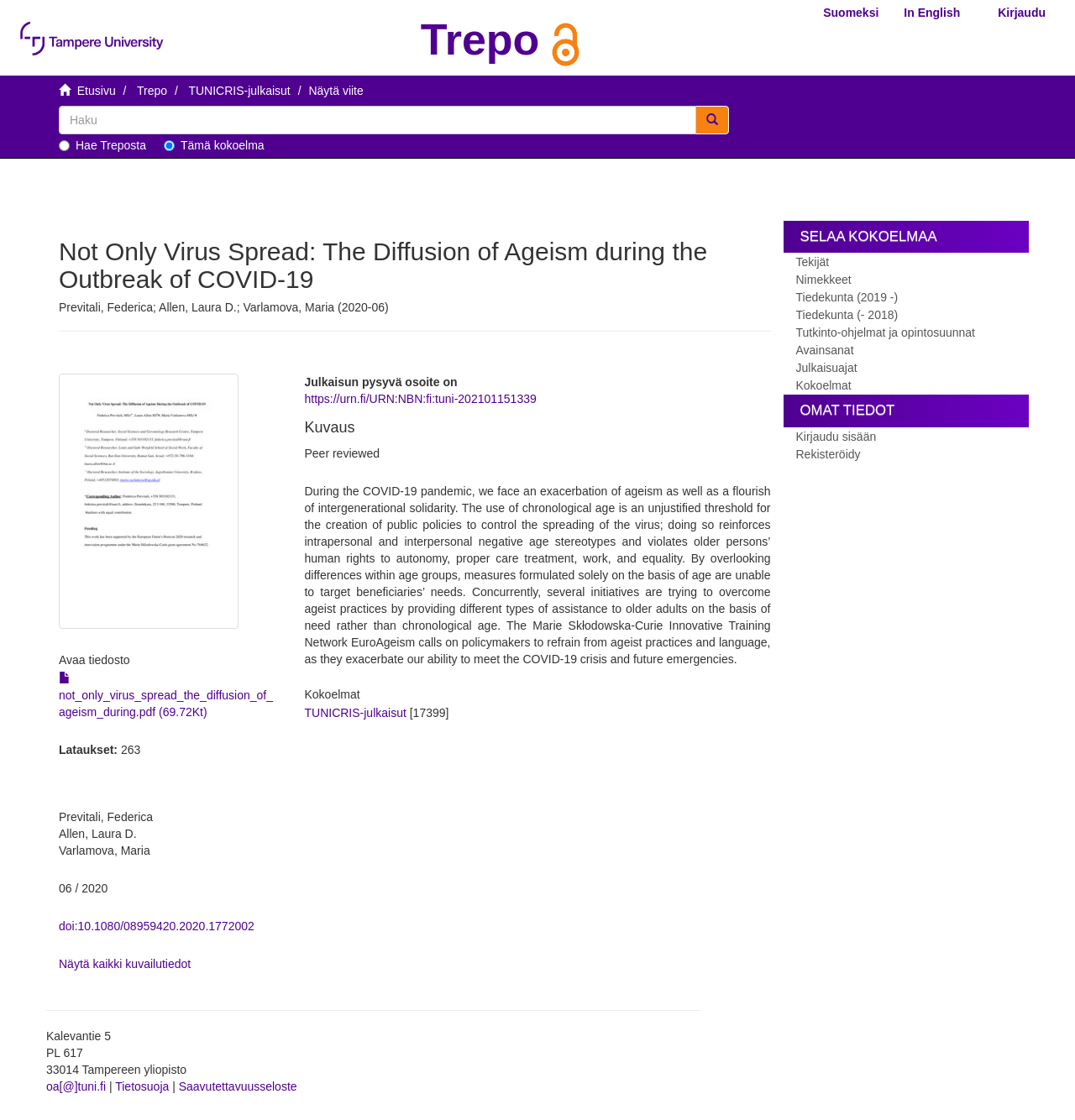Please answer the following question using a single word or phrase: 
What is the DOI of the research paper?

doi:10.1080/08959420.2020.1772002